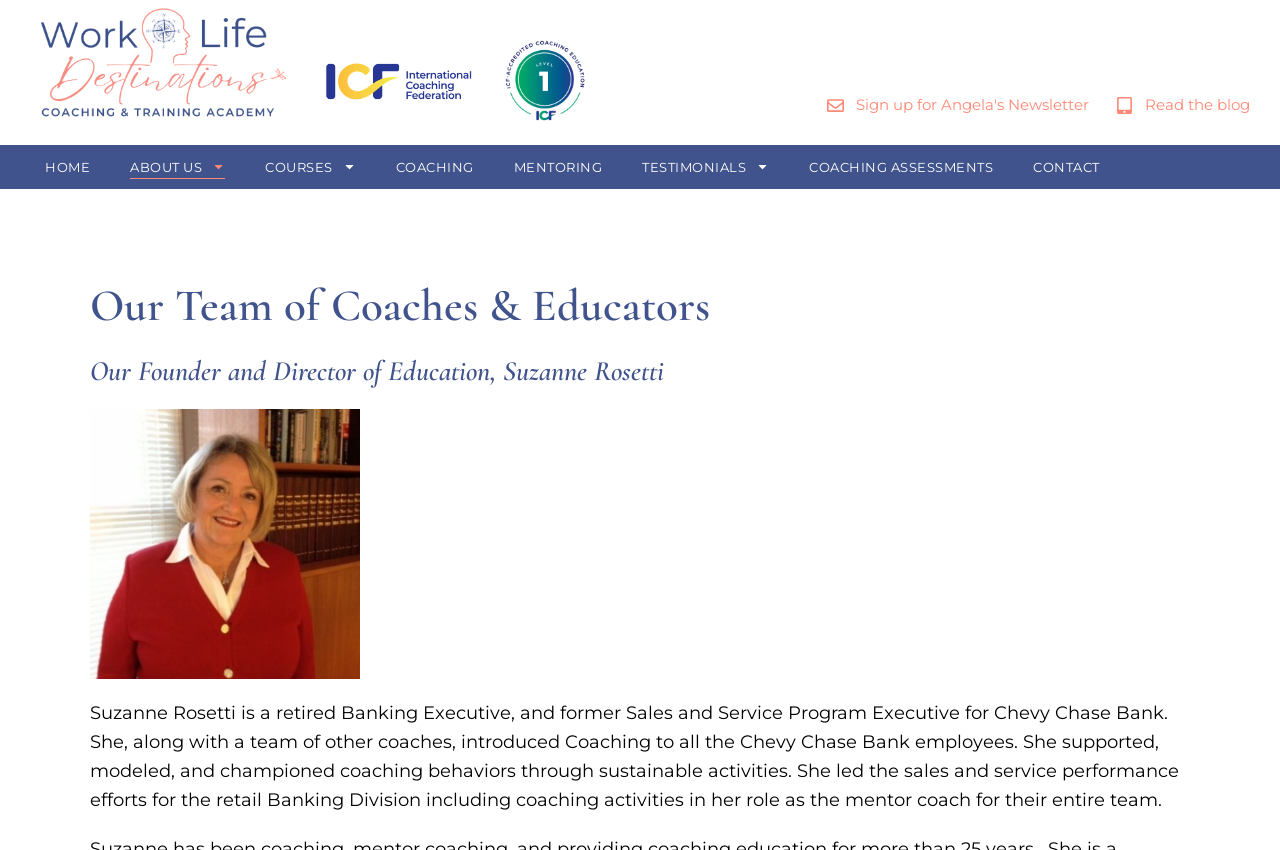What is the name of the founder and director of education?
Please respond to the question with as much detail as possible.

I found the answer by looking at the heading 'Our Founder and Director of Education, Suzanne Rosetti' and the corresponding image and text description.